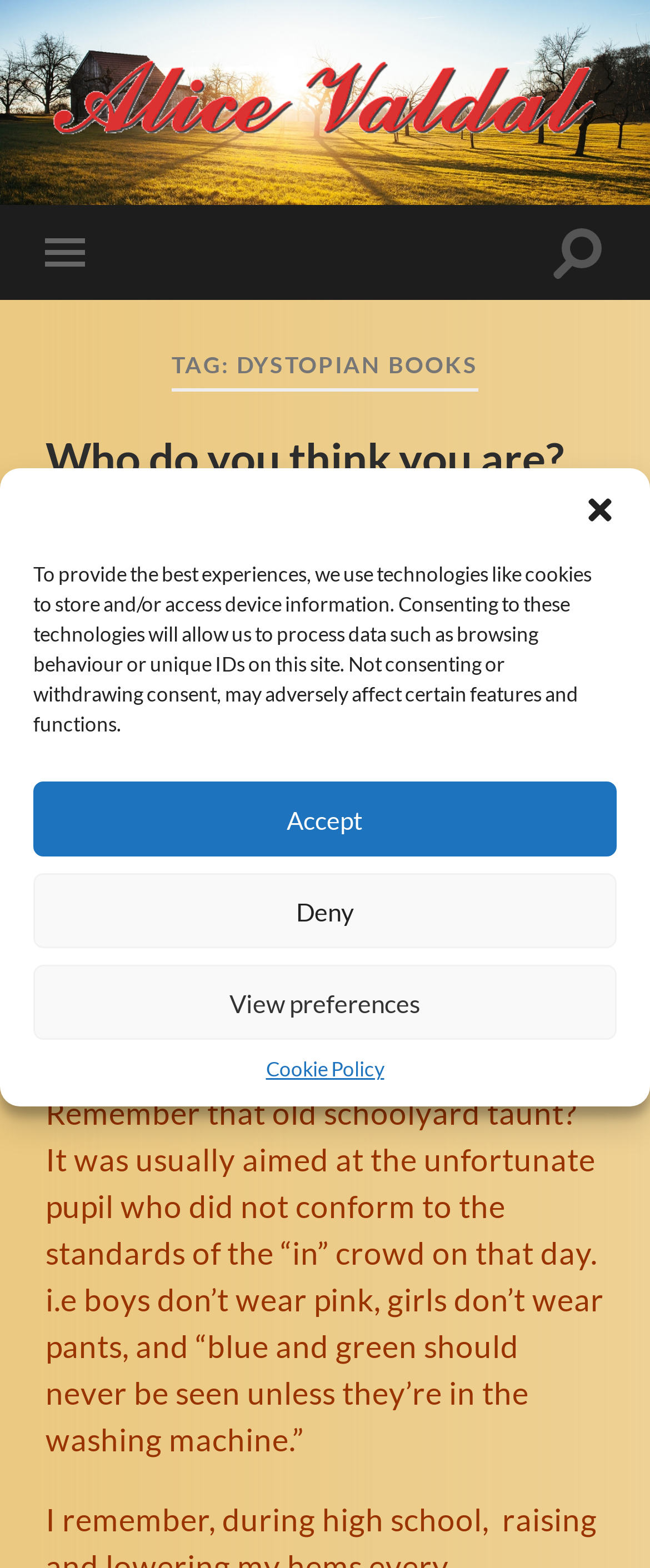Find the bounding box coordinates for the UI element that matches this description: "July 15, 2020".

[0.07, 0.322, 0.298, 0.338]